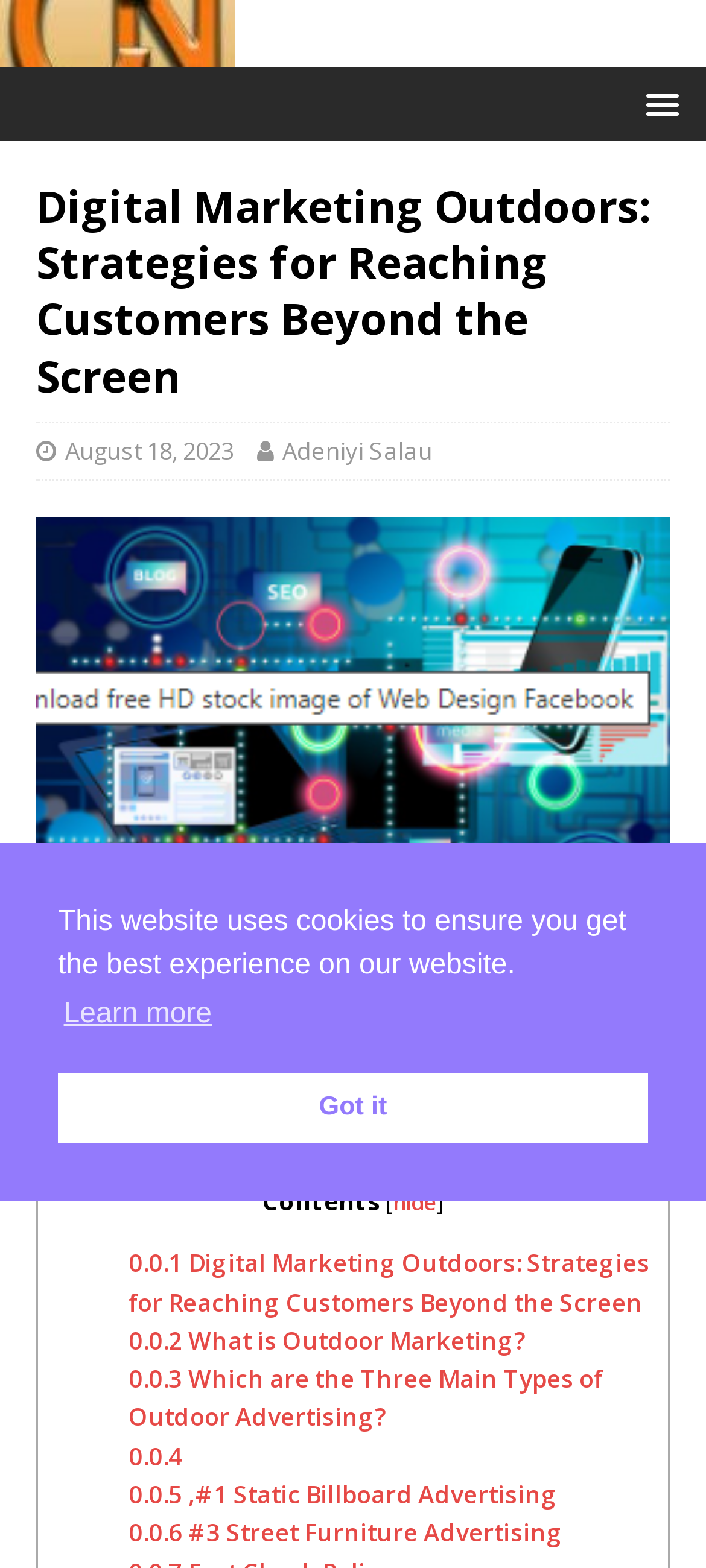How many sections are there in the article?
From the image, respond using a single word or phrase.

6